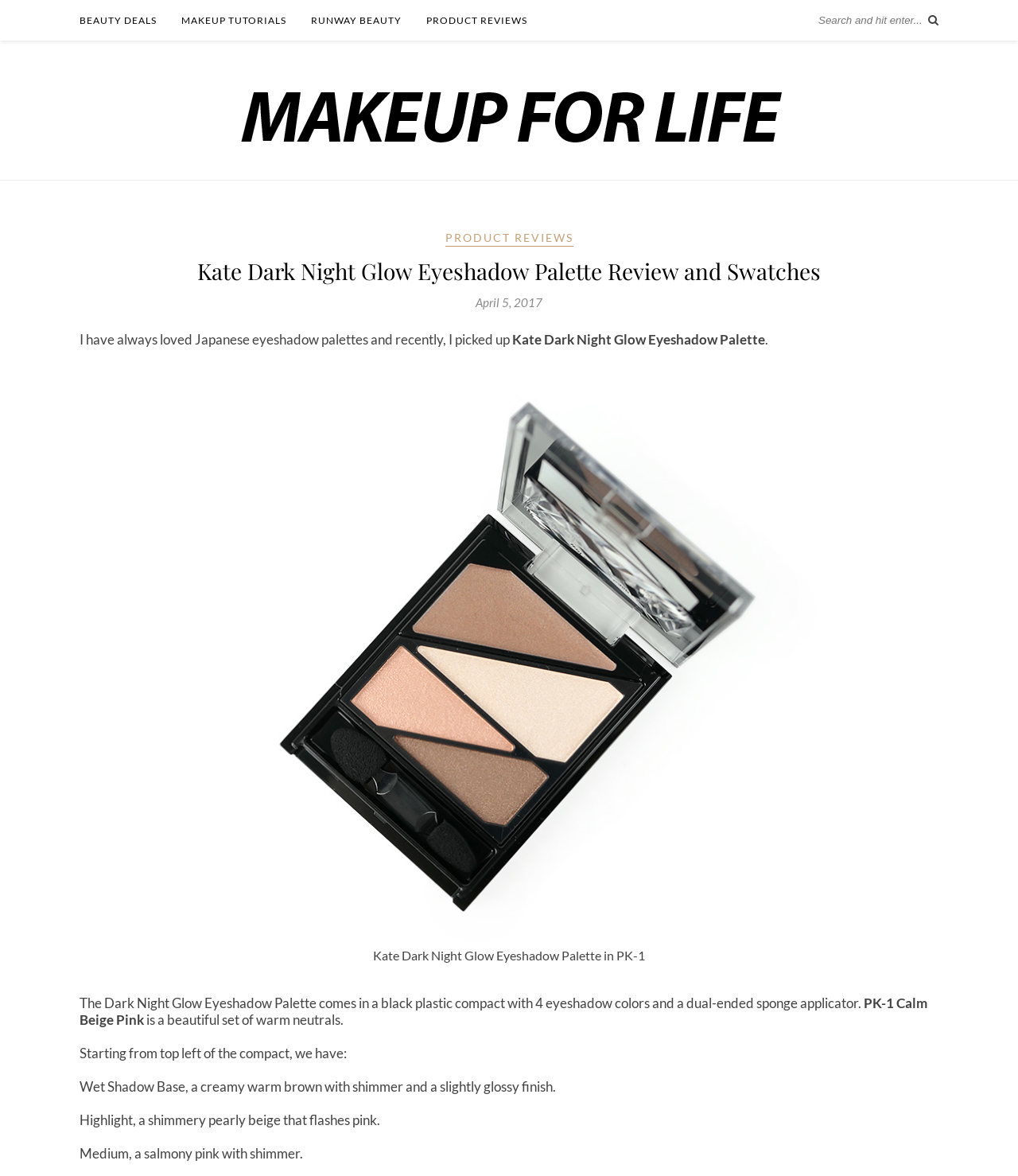Please find the bounding box for the UI component described as follows: "name="s" placeholder="Search and hit enter..."".

[0.804, 0.012, 0.909, 0.022]